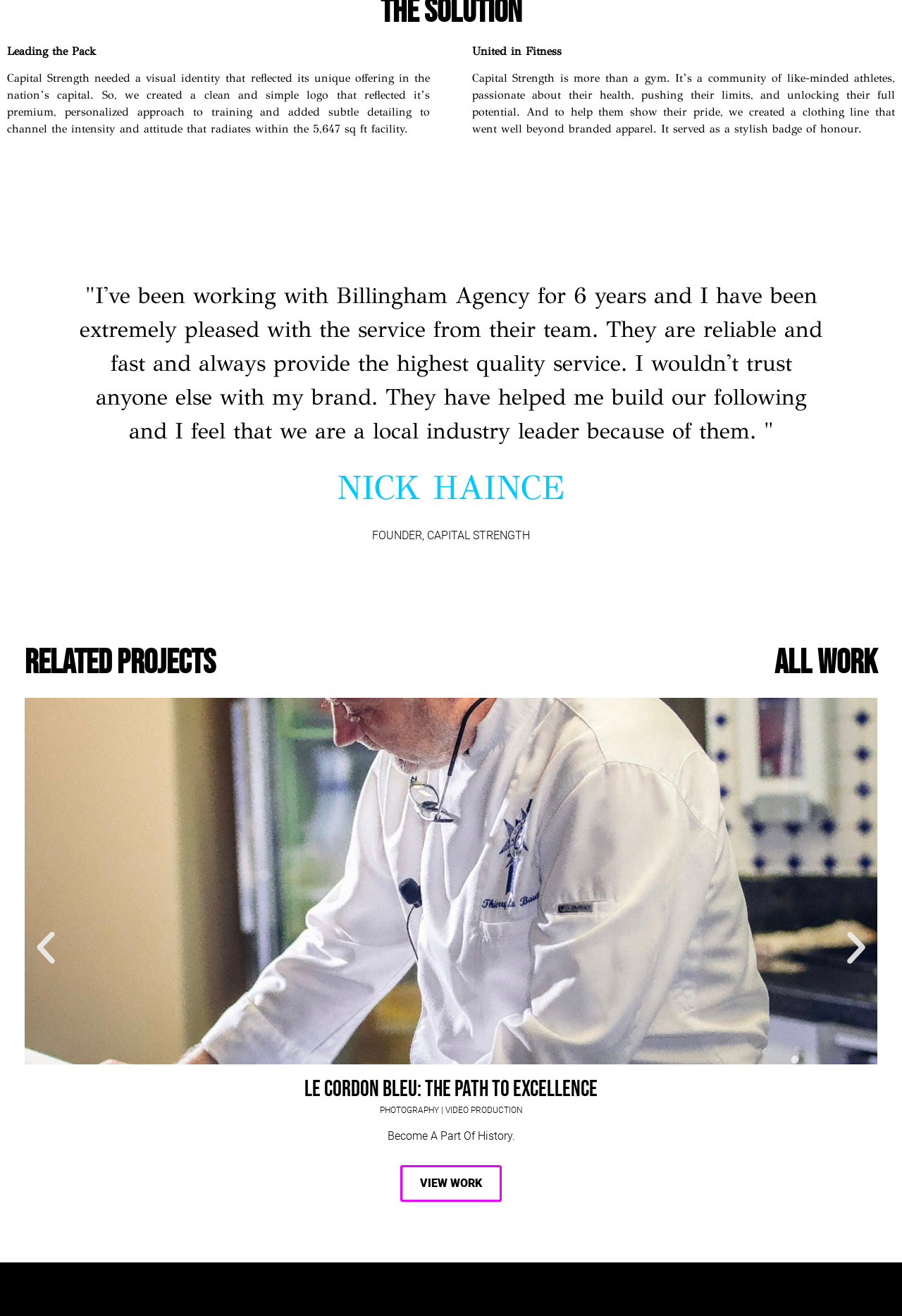What is the name of the gym?
With the help of the image, please provide a detailed response to the question.

The name of the gym can be found in the text 'Capital Strength is more than a gym. It’s a community of like-minded athletes...' and also in the text 'NICK HAINCE, FOUNDER, CAPITAL STRENGTH'.